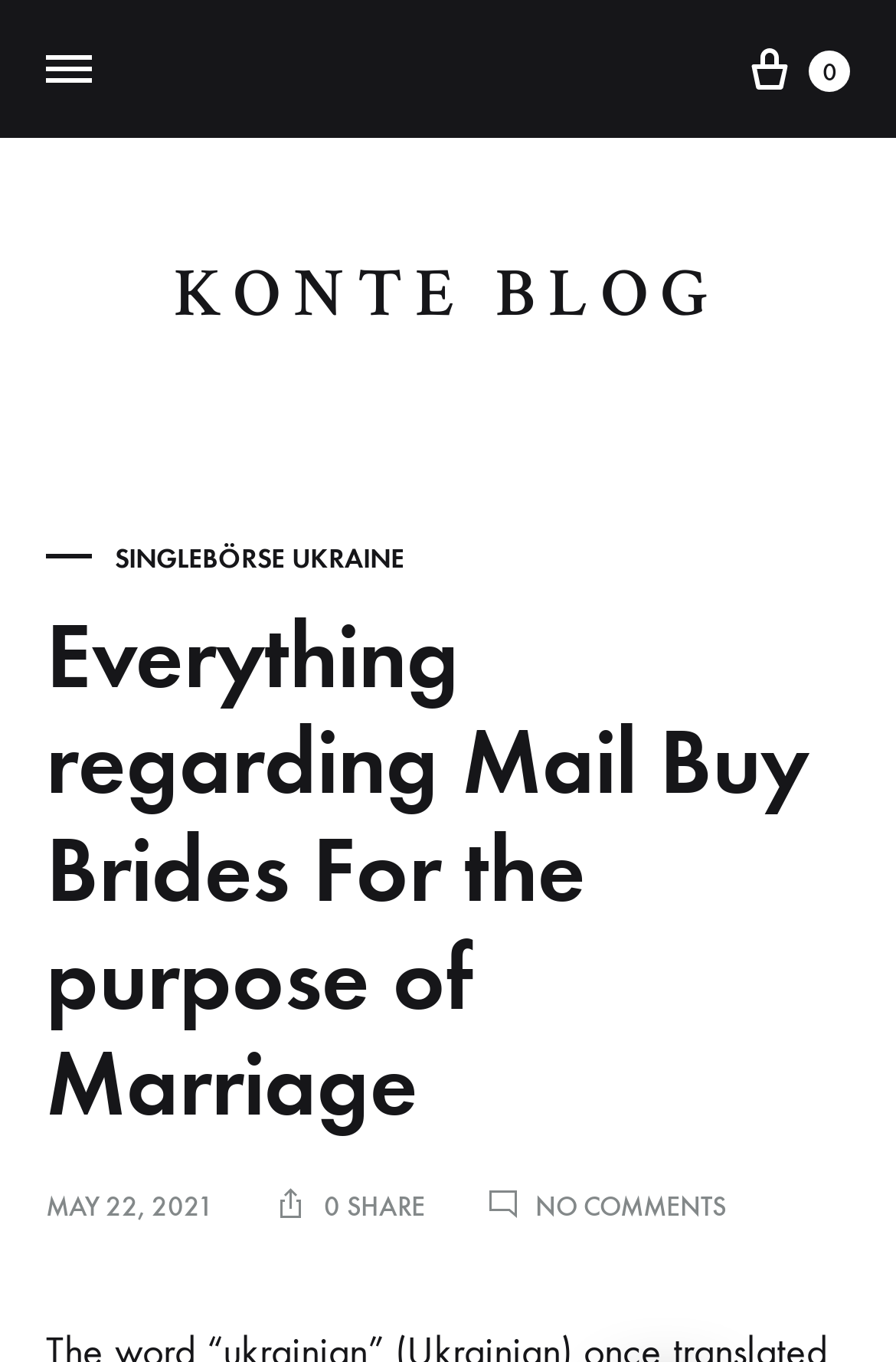Give a full account of the webpage's elements and their arrangement.

The webpage is about "Everything regarding Mail Buy Brides For the purpose of Marriage" and appears to be a blog post. At the top left, there is a button labeled "Toggle Menu". To the right of the button, there is a heading "KONTE BLOG". Below the heading, there is a link "SINGLEBÖRSE UKRAINE". 

The main content of the webpage is a text block titled "Everything regarding Mail Buy Brides For the purpose of Marriage", which takes up most of the page. Above the text block, there is a link "0" with an accompanying image. 

At the bottom of the page, there is a section with a time stamp "MAY 22, 2021" and three images, with the first image being small and the other two being slightly larger. To the right of the images, there is a text "0 SHARE" and a link "NO COMMENTS ON EVERYTHING REGARDING MAIL BUY BRIDES FOR THE PURPOSE OF MARRIAGE".